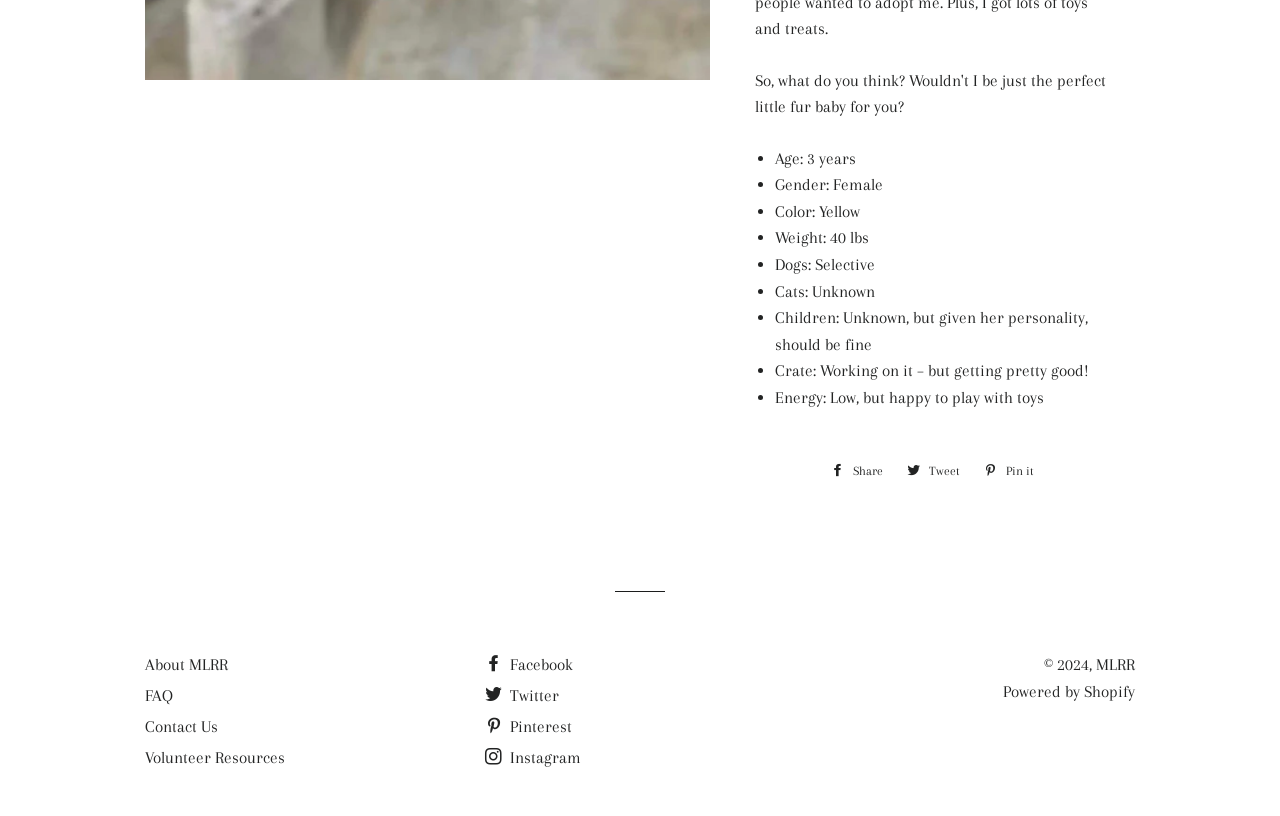Identify the bounding box coordinates of the section to be clicked to complete the task described by the following instruction: "Read the Trade and Development Report 2022". The coordinates should be four float numbers between 0 and 1, formatted as [left, top, right, bottom].

None